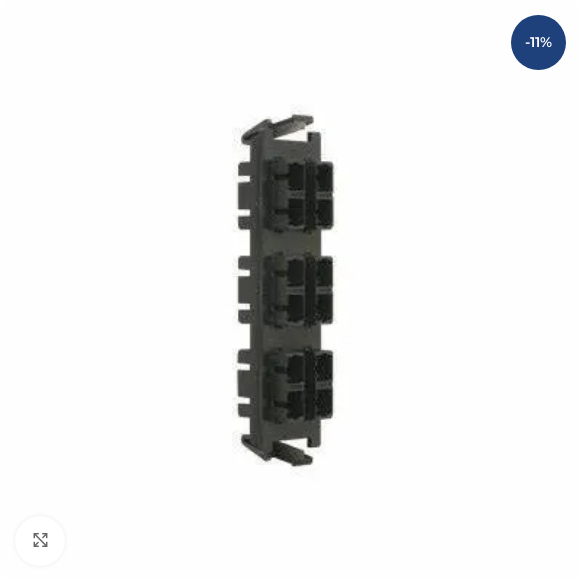Explain what is happening in the image with elaborate details.

The image showcases the Siemon RIC-F-SC6-01 6-Fiber SC Flat Pack Fiber Optic Adapter Plate, a sleek and efficient component designed for fiber optic installations. This adapter plate features six fiber ports, allowing for a quick and organized connection in networking environments. The black design offers a professional appearance while promoting ease of use with its integrated latch for single-finger access to all fibers. Currently marked with an 11% discount, this product is ideal for enhancing network connectivity and management in various applications.